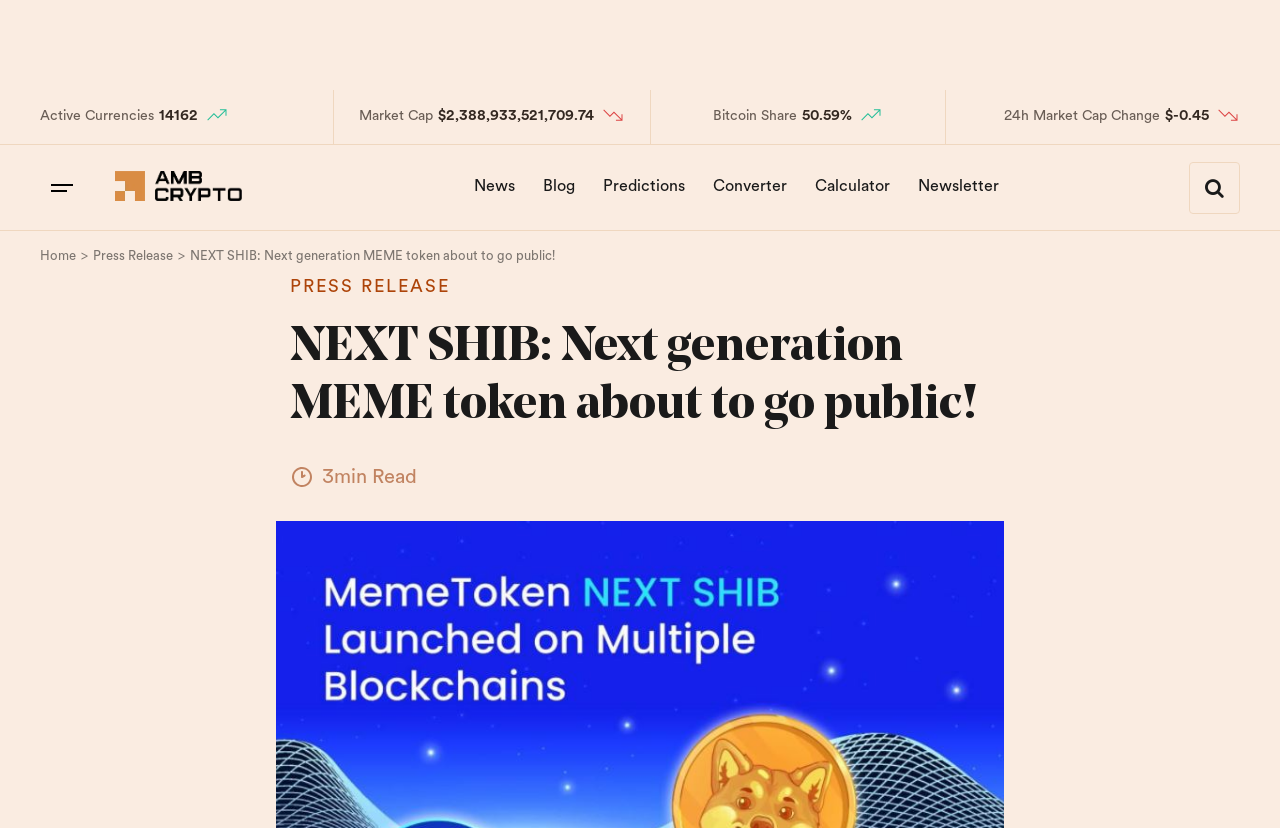Please reply with a single word or brief phrase to the question: 
What is the estimated reading time of the press release?

3min